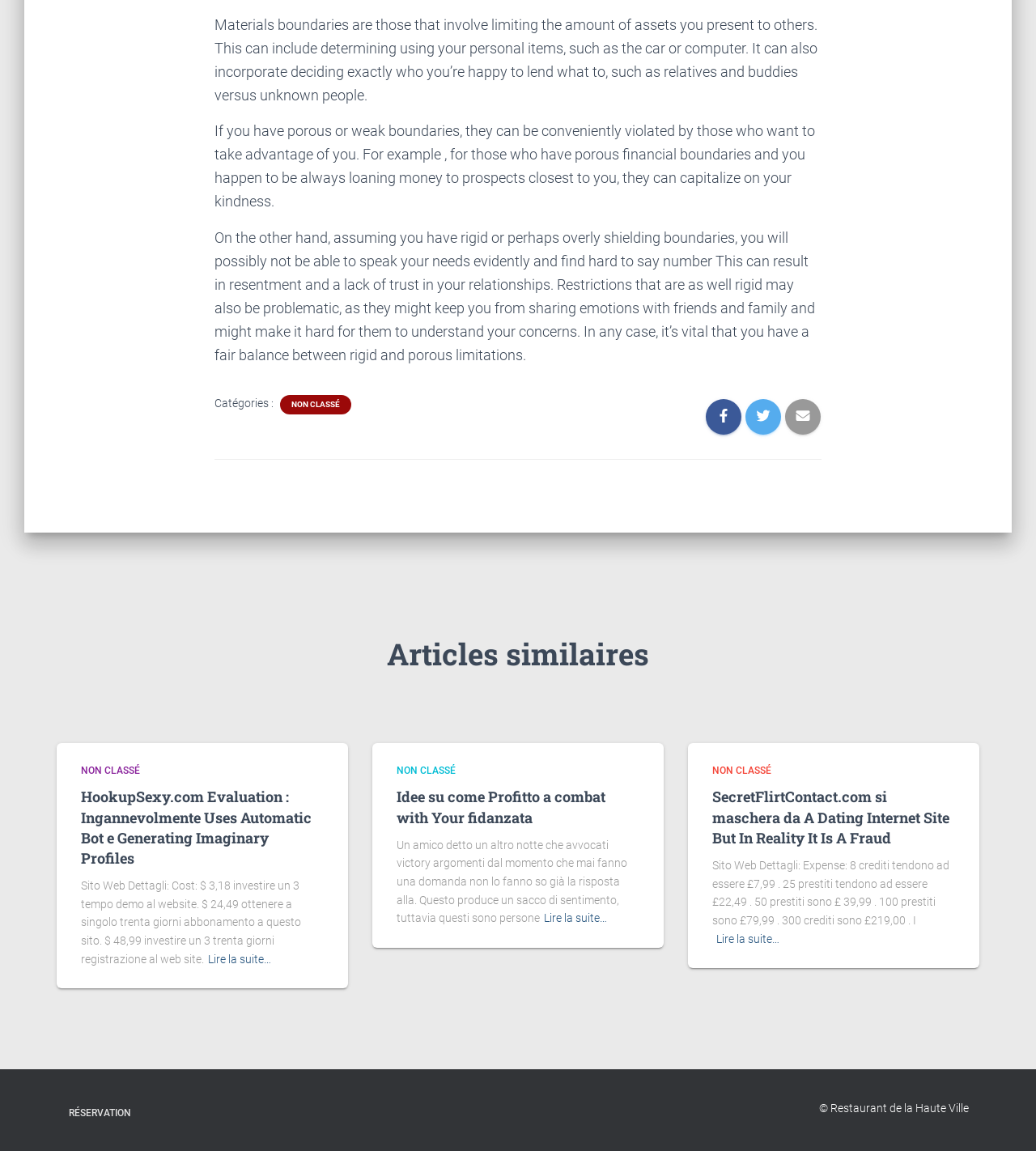Locate the bounding box coordinates of the area you need to click to fulfill this instruction: 'View the details of 'SecretFlirtContact.com si maschera da A Dating Internet Site But In Reality It Is A Fraud''. The coordinates must be in the form of four float numbers ranging from 0 to 1: [left, top, right, bottom].

[0.688, 0.684, 0.922, 0.737]